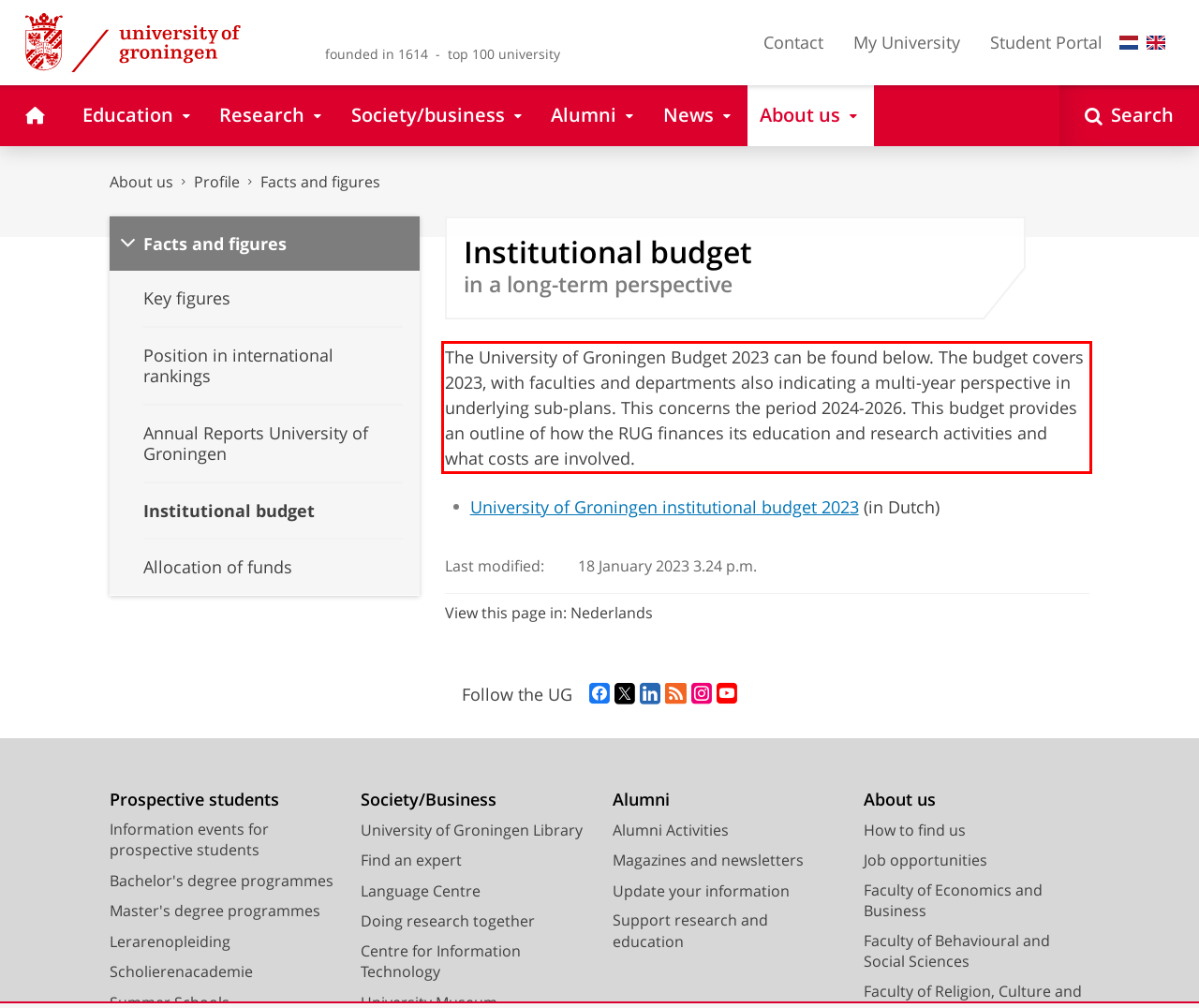You have a screenshot with a red rectangle around a UI element. Recognize and extract the text within this red bounding box using OCR.

The University of Groningen Budget 2023 can be found below. The budget covers 2023, with faculties and departments also indicating a multi-year perspective in underlying sub-plans. This concerns the period 2024-2026. This budget provides an outline of how the RUG finances its education and research activities and what costs are involved.